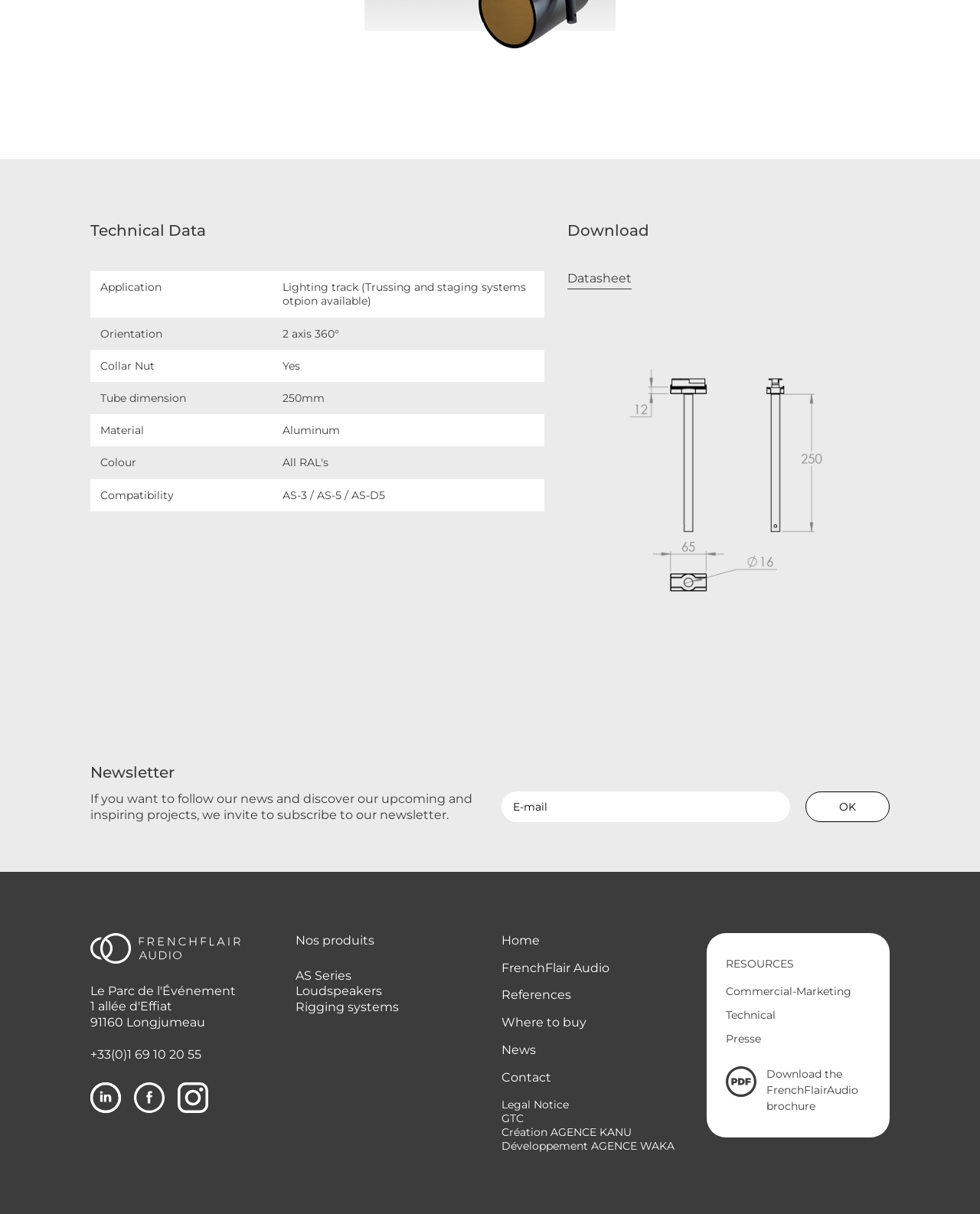Identify the bounding box coordinates of the element that should be clicked to fulfill this task: "Download the datasheet". The coordinates should be provided as four float numbers between 0 and 1, i.e., [left, top, right, bottom].

[0.579, 0.223, 0.644, 0.236]